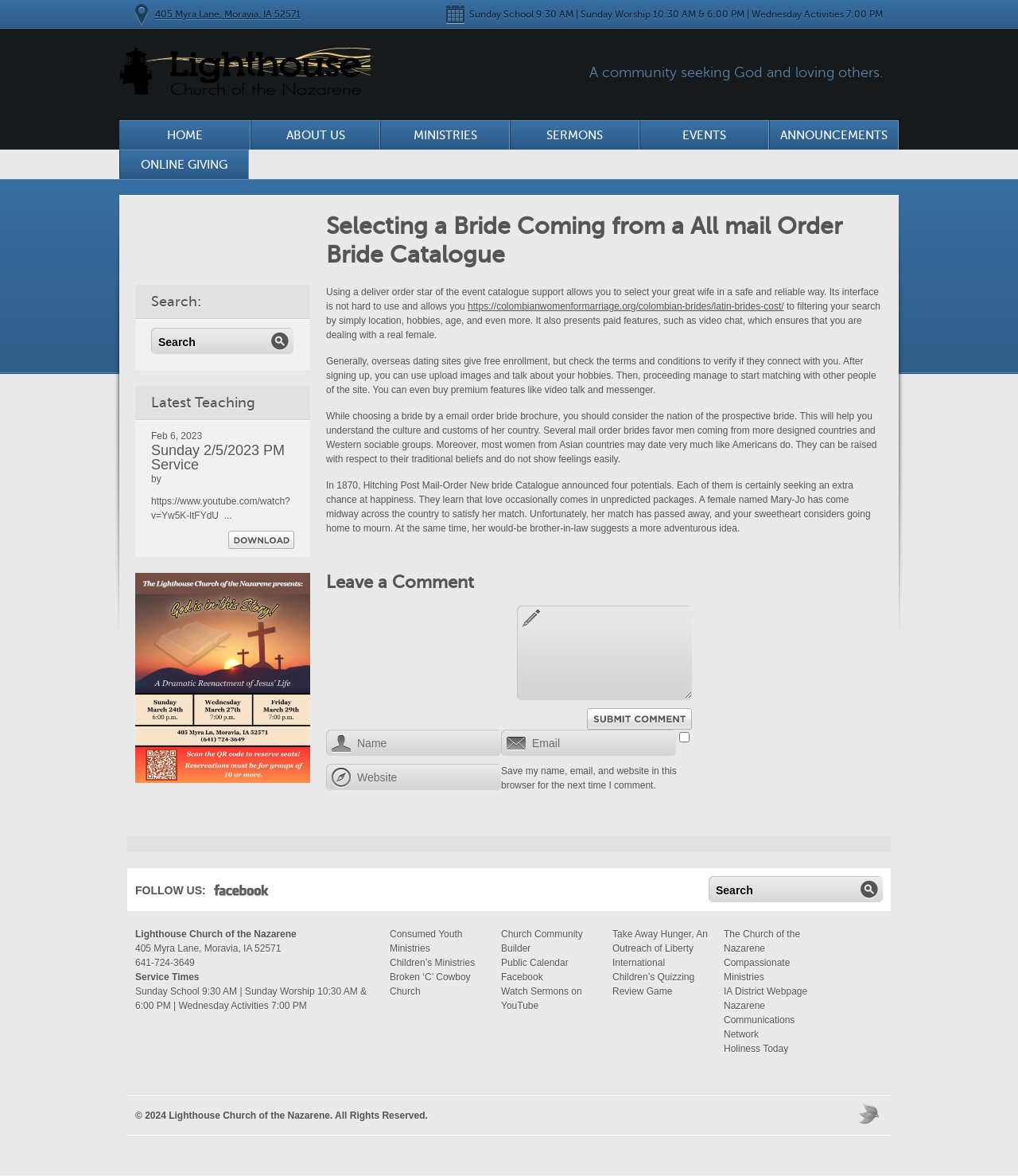What is the address of the church?
Give a single word or phrase as your answer by examining the image.

405 Myra Lane, Moravia, IA 52571